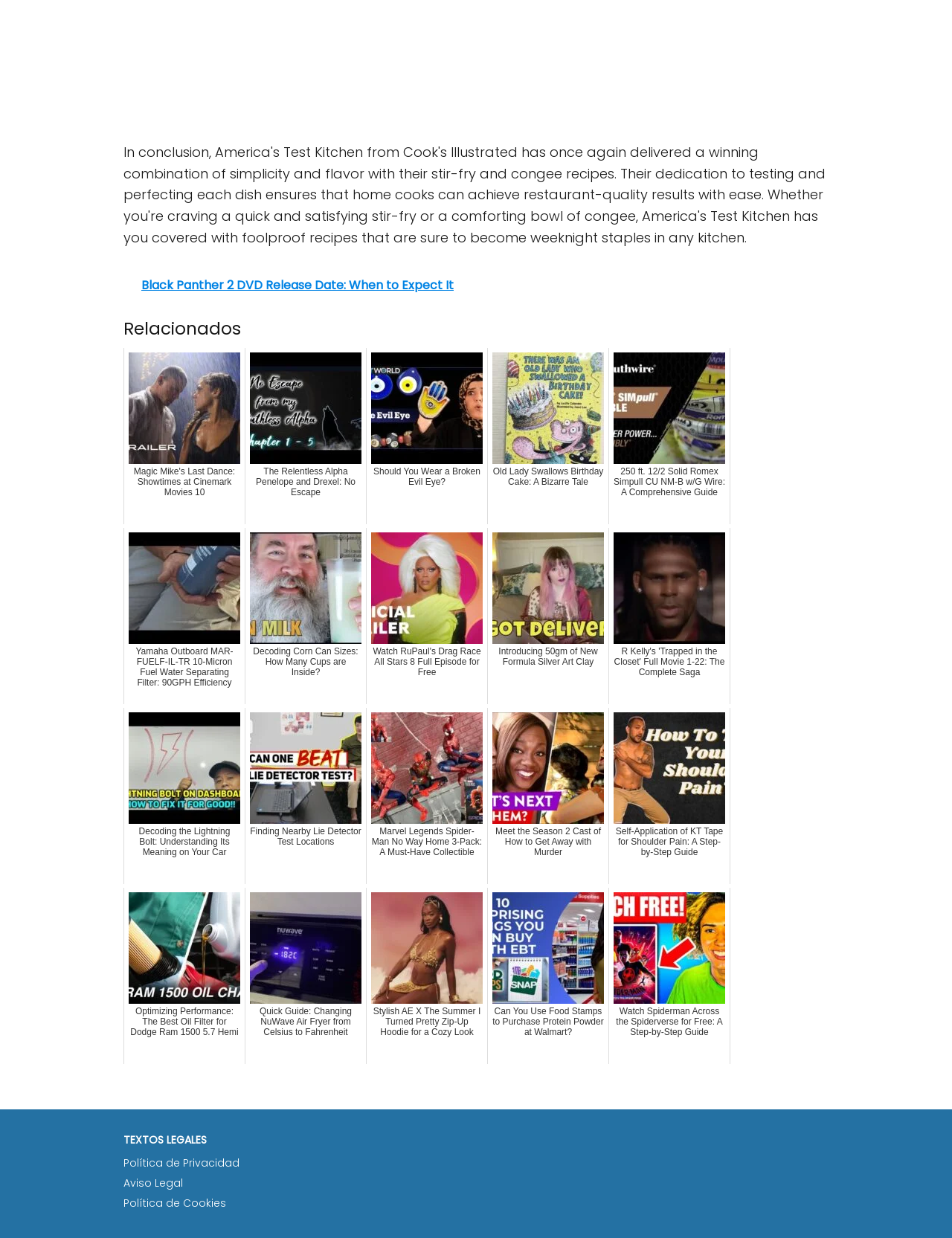Specify the bounding box coordinates (top-left x, top-left y, bottom-right x, bottom-right y) of the UI element in the screenshot that matches this description: Aviso Legal

[0.13, 0.95, 0.192, 0.962]